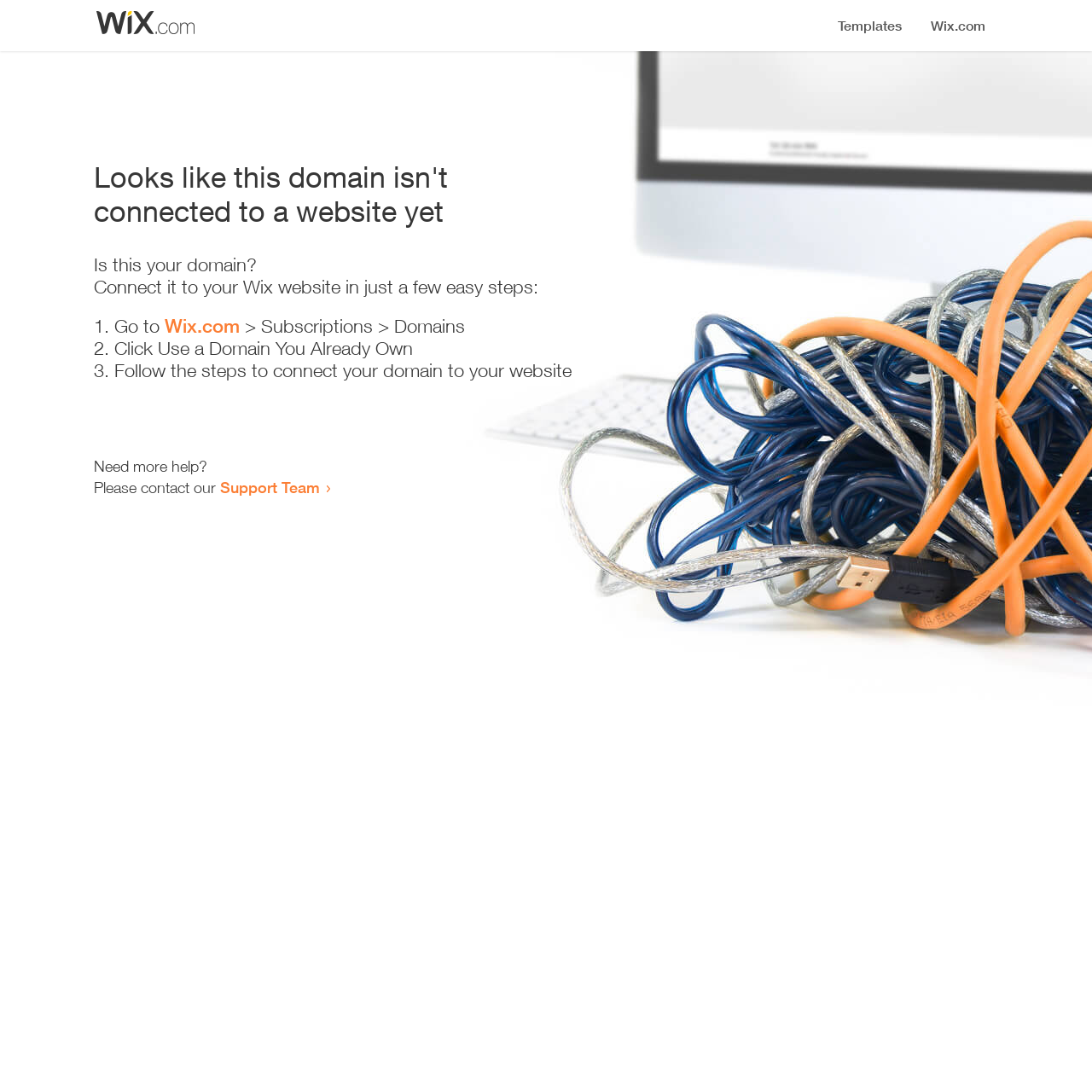Please find and generate the text of the main header of the webpage.

Looks like this domain isn't
connected to a website yet